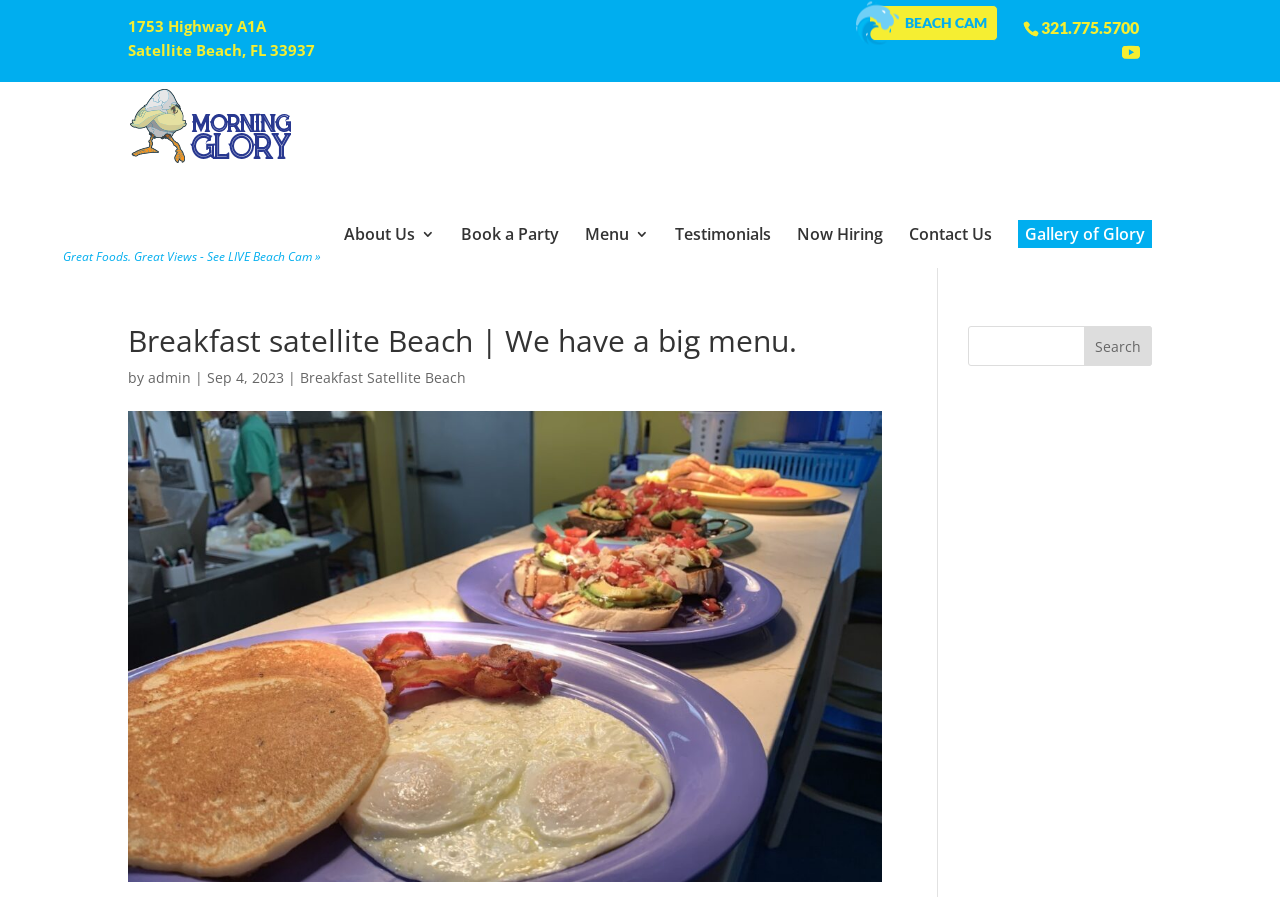What is the location of the service?
Based on the screenshot, answer the question with a single word or phrase.

1753 Highway A1A Satellite Beach, FL 33937